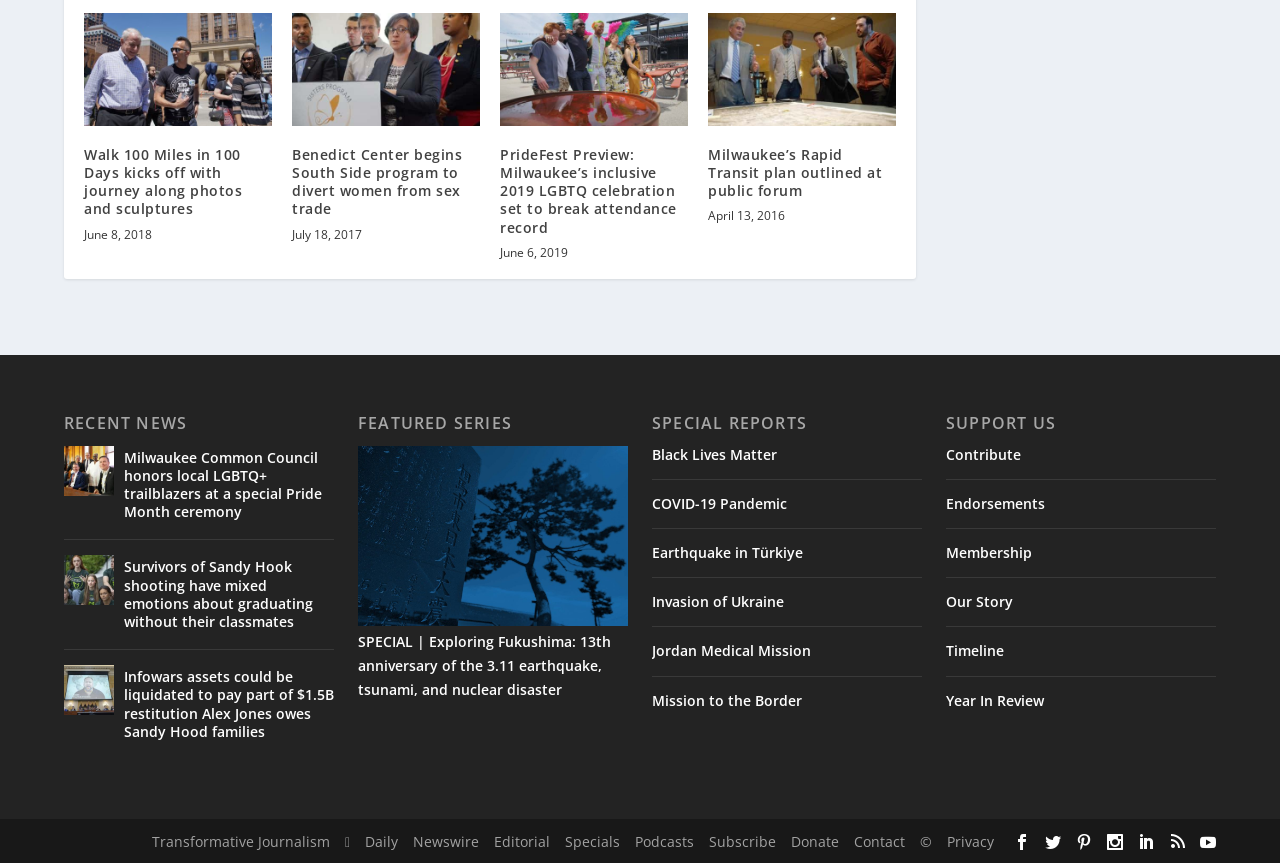Locate the bounding box coordinates of the element to click to perform the following action: 'Read Walk 100 Miles in 100 Days kicks off with journey along photos and sculptures news'. The coordinates should be given as four float values between 0 and 1, in the form of [left, top, right, bottom].

[0.066, 0.152, 0.189, 0.238]